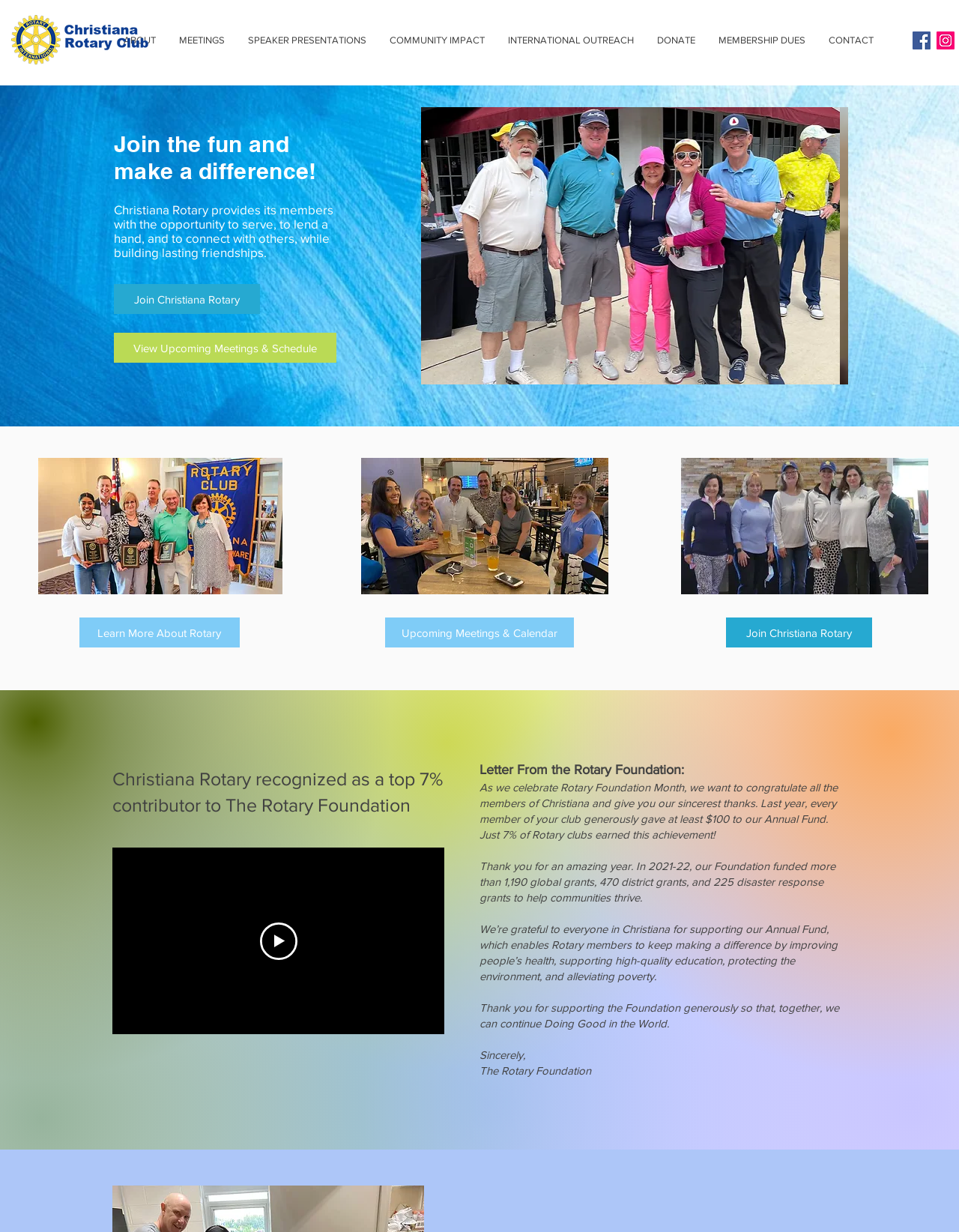How many social media links are present?
Please respond to the question with as much detail as possible.

There are two social media links present at the top right corner of the webpage, one for Facebook and one for Instagram, which can be identified by their respective logos and links.